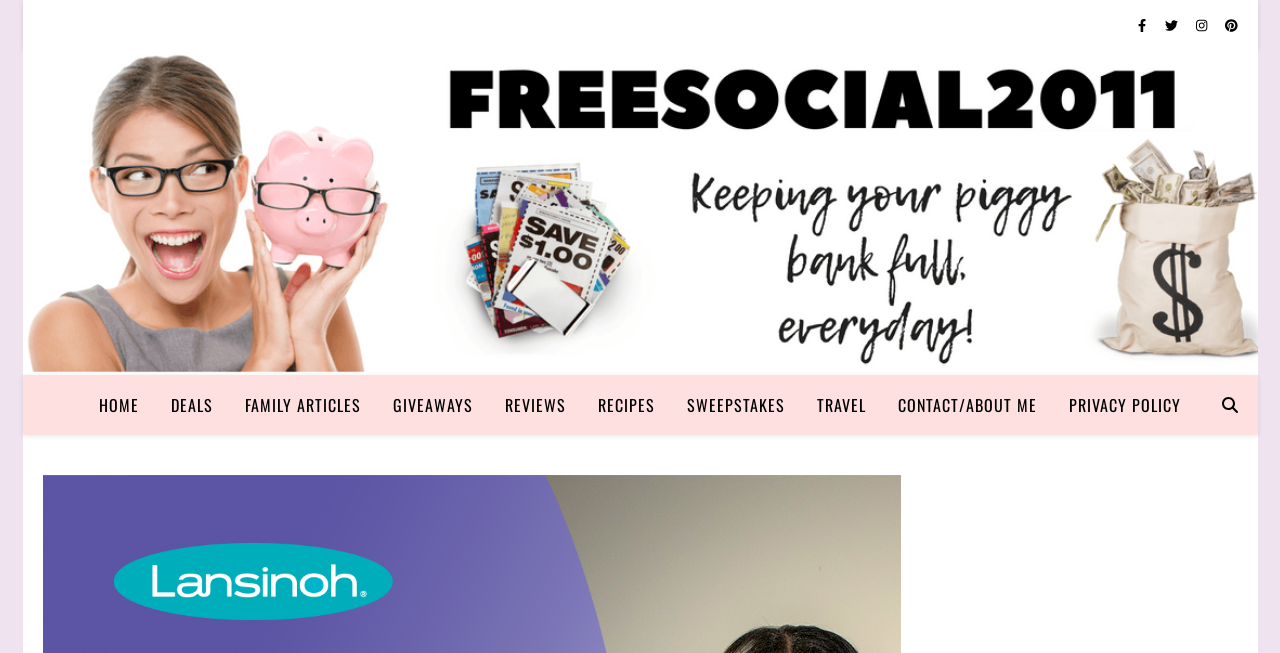What is the last menu item?
Using the image provided, answer with just one word or phrase.

Privacy Policy